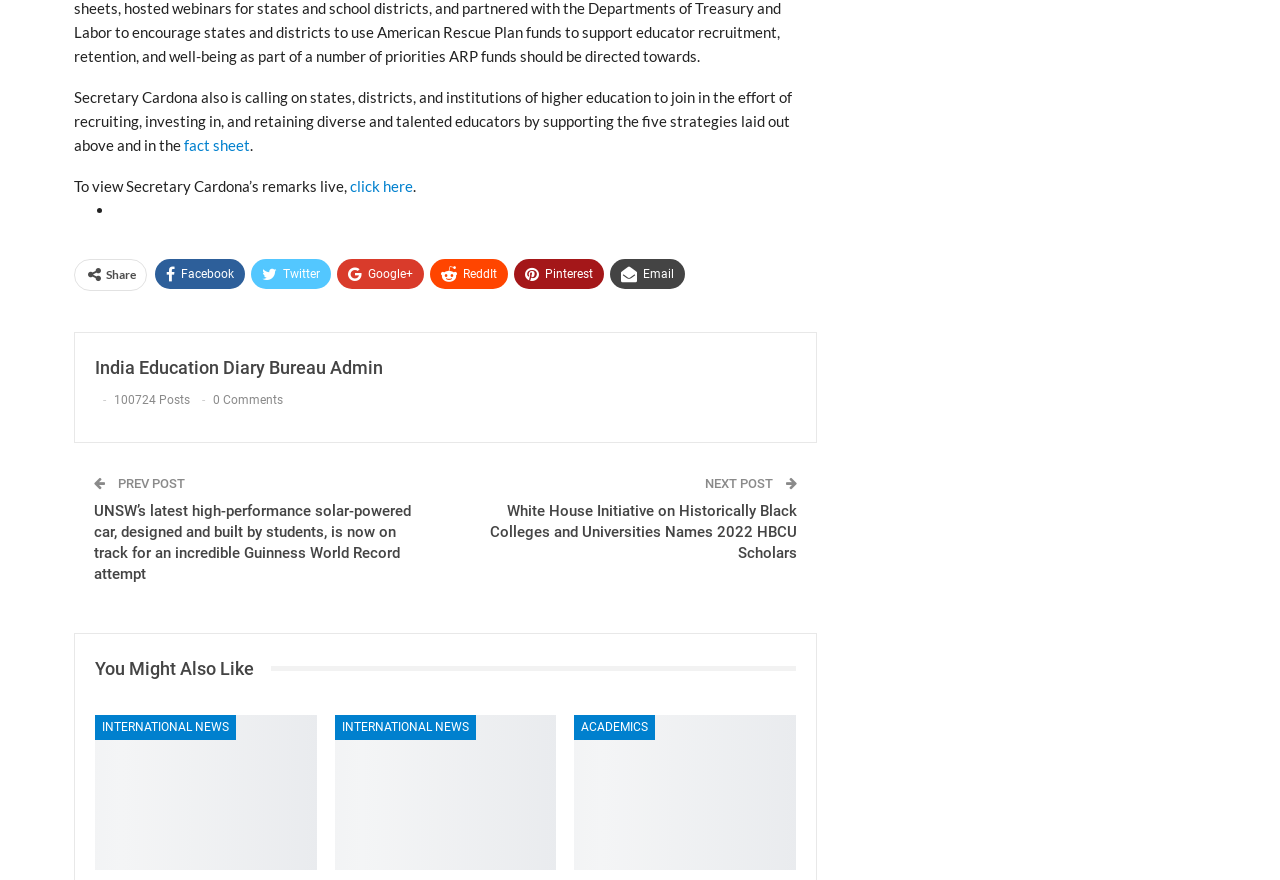Please find the bounding box coordinates of the element that you should click to achieve the following instruction: "Click the 'ENQUIRY' link". The coordinates should be presented as four float numbers between 0 and 1: [left, top, right, bottom].

None